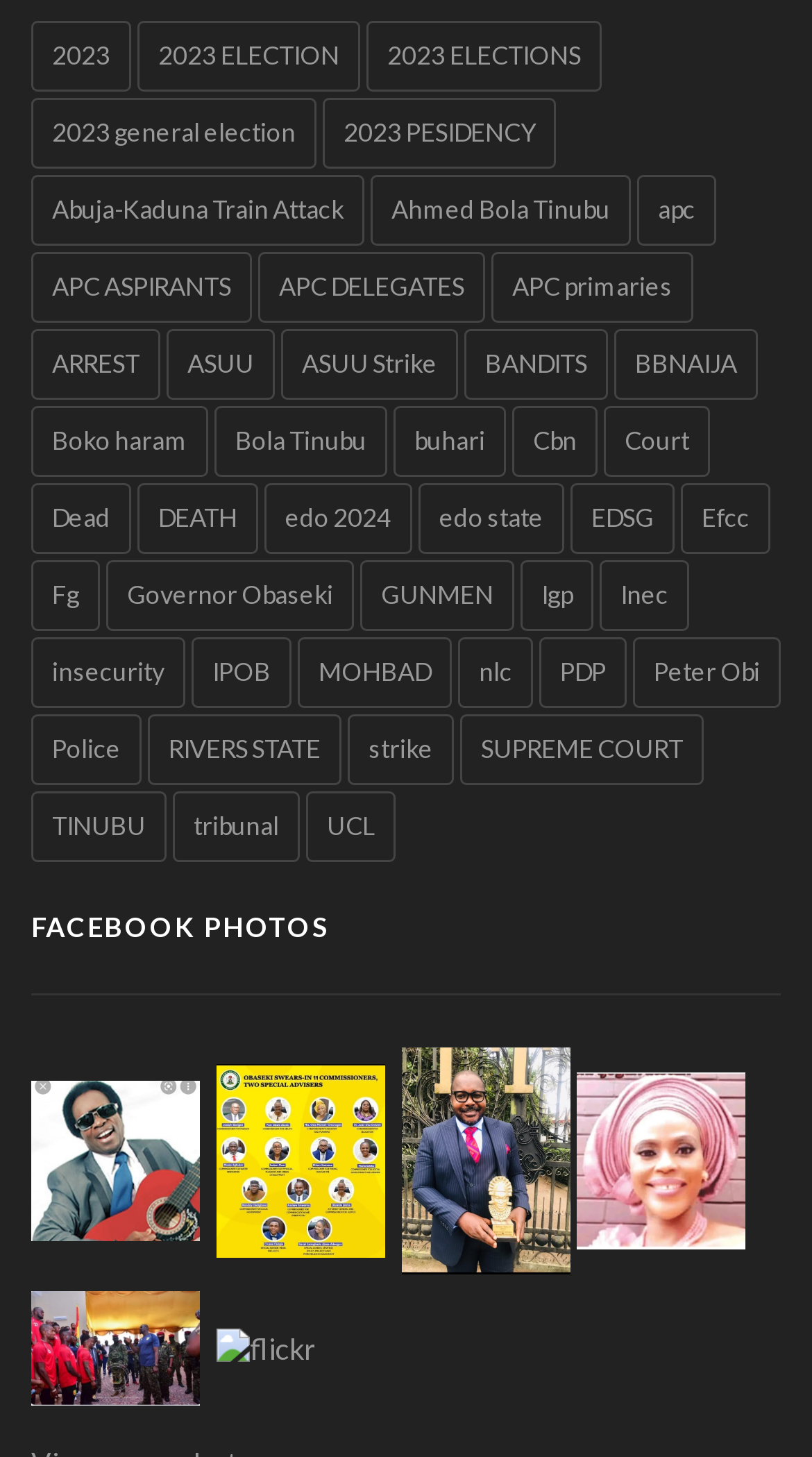Predict the bounding box coordinates of the area that should be clicked to accomplish the following instruction: "Check PDP news". The bounding box coordinates should consist of four float numbers between 0 and 1, i.e., [left, top, right, bottom].

[0.664, 0.437, 0.772, 0.485]